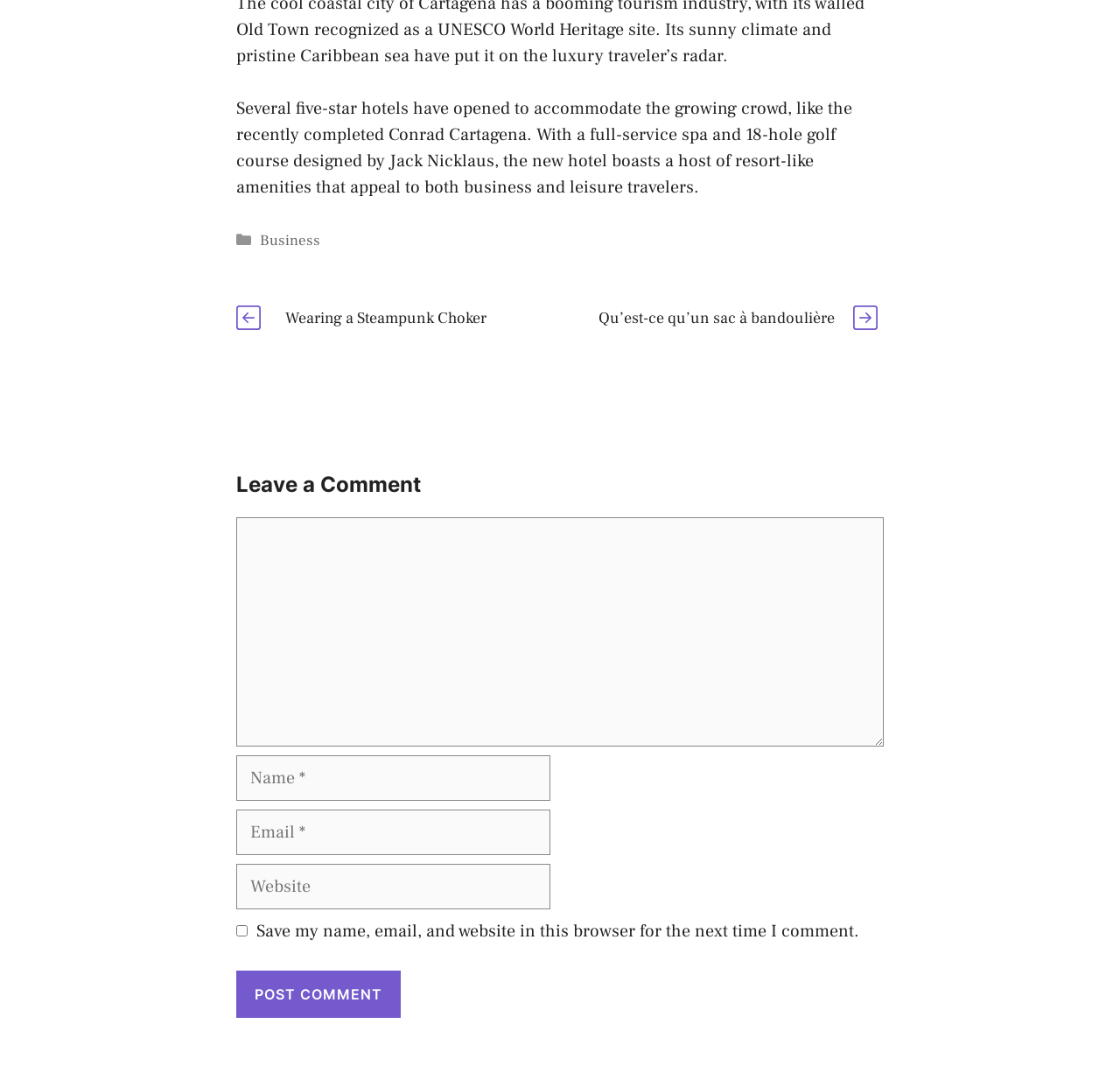Please answer the following question using a single word or phrase: What is the purpose of the textbox labeled 'Comment'?

To leave a comment